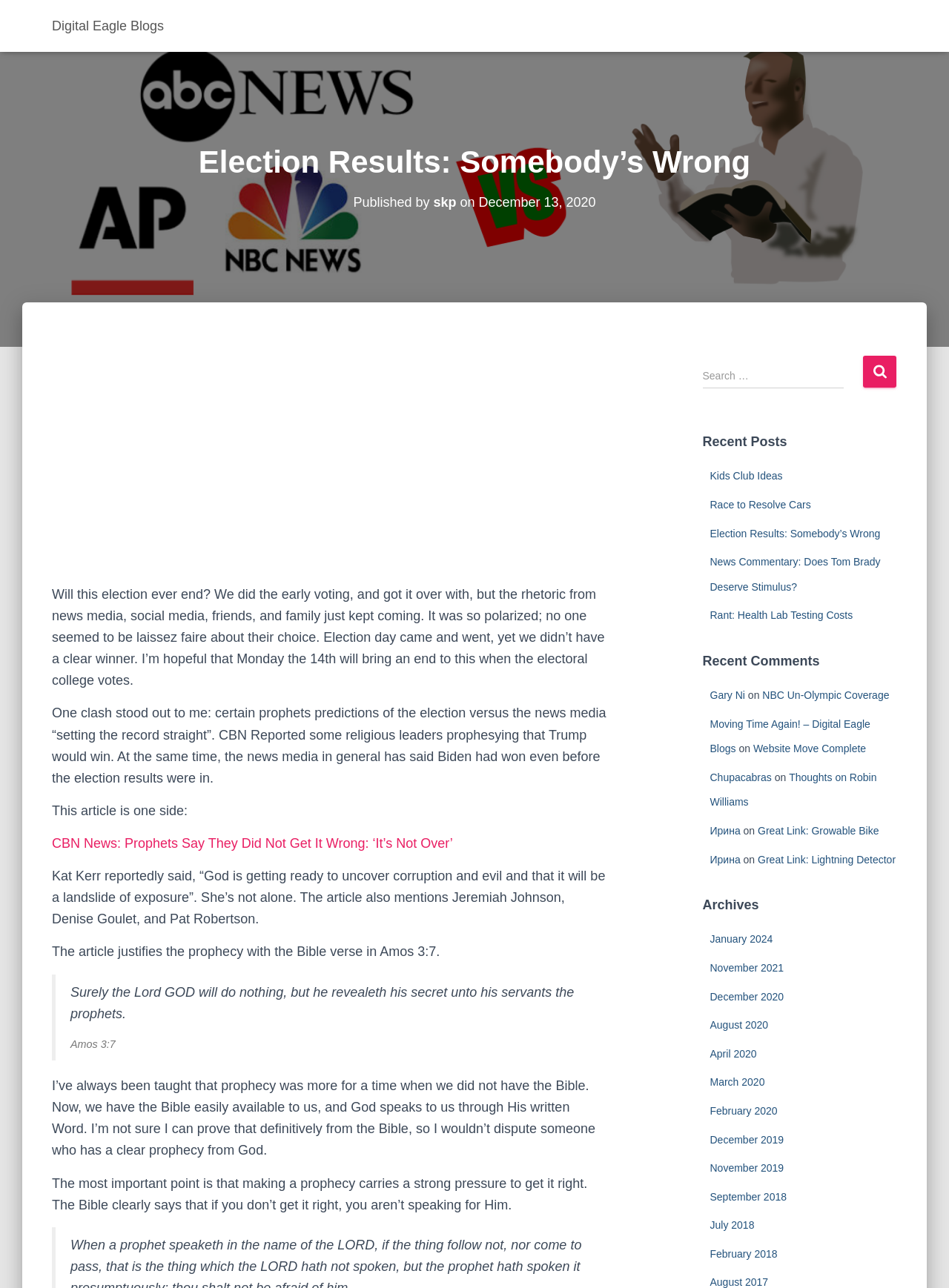Determine the heading of the webpage and extract its text content.

Election Results: Somebody’s Wrong